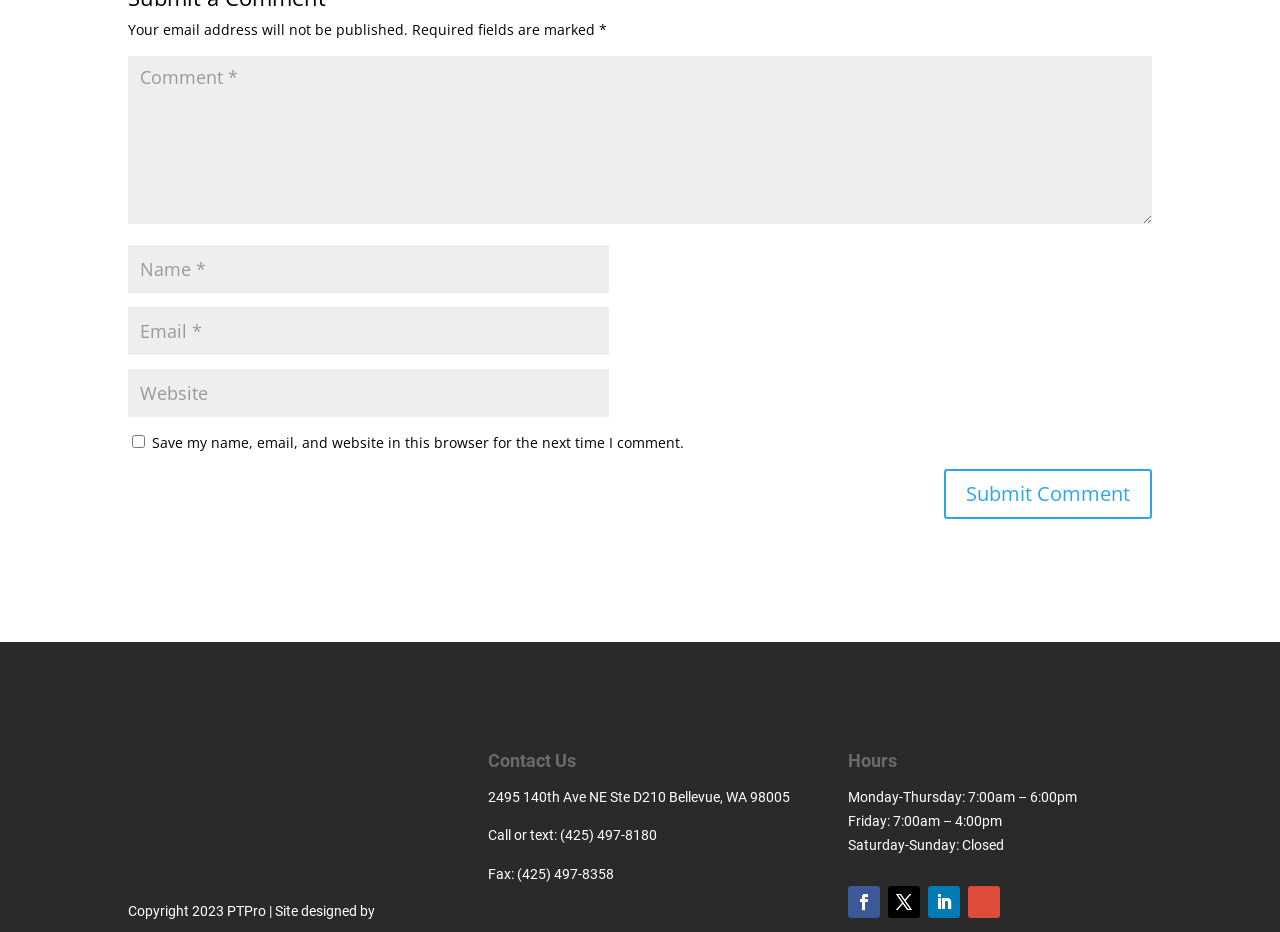Given the description "Follow", determine the bounding box of the corresponding UI element.

[0.756, 0.95, 0.781, 0.985]